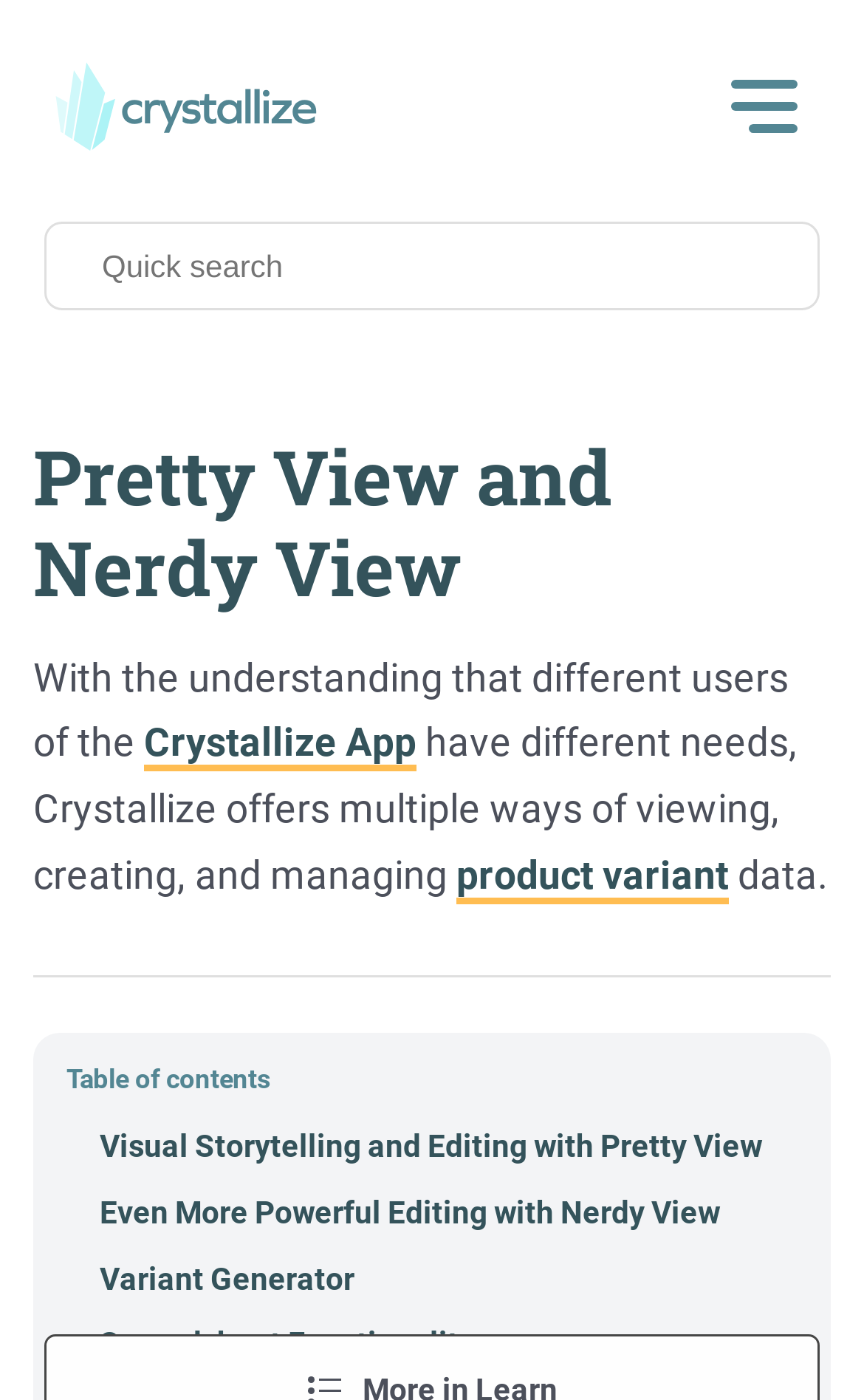What is the main topic of the webpage?
Answer the question with a single word or phrase derived from the image.

Product variant data management